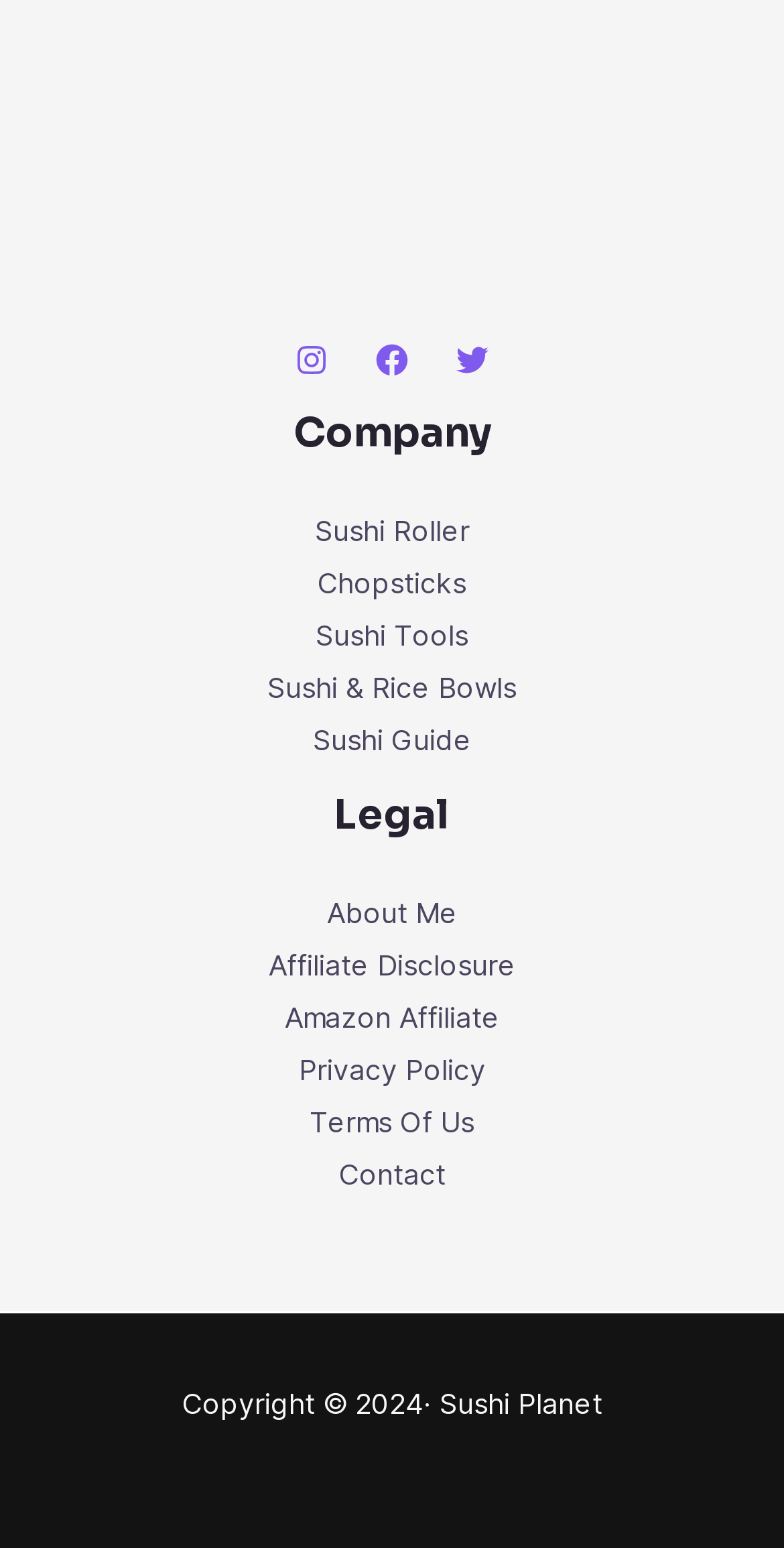Using the description: "aria-label="Facebook"", determine the UI element's bounding box coordinates. Ensure the coordinates are in the format of four float numbers between 0 and 1, i.e., [left, top, right, bottom].

[0.479, 0.222, 0.521, 0.243]